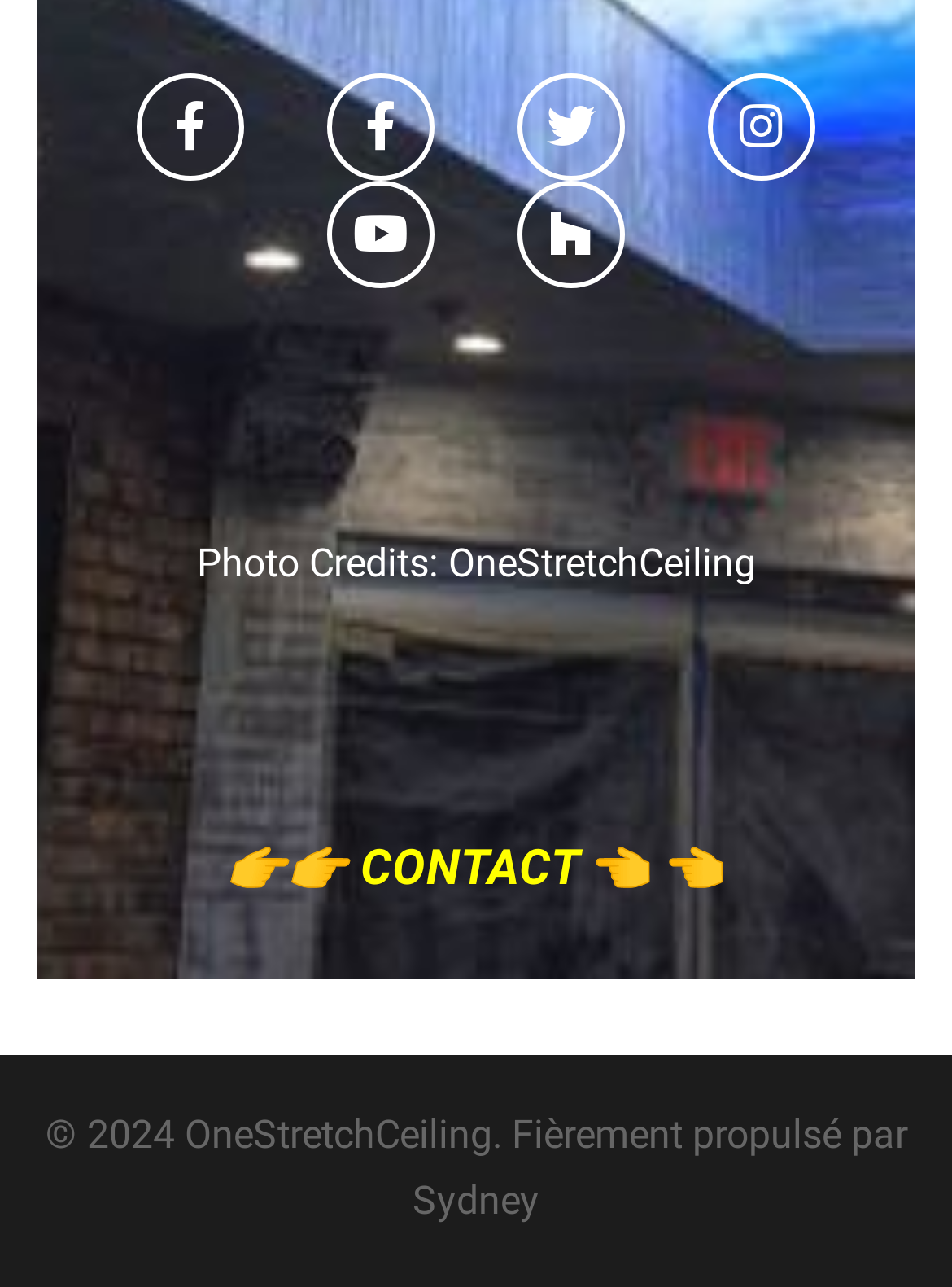What is the year of the copyright?
Answer with a single word or short phrase according to what you see in the image.

2024